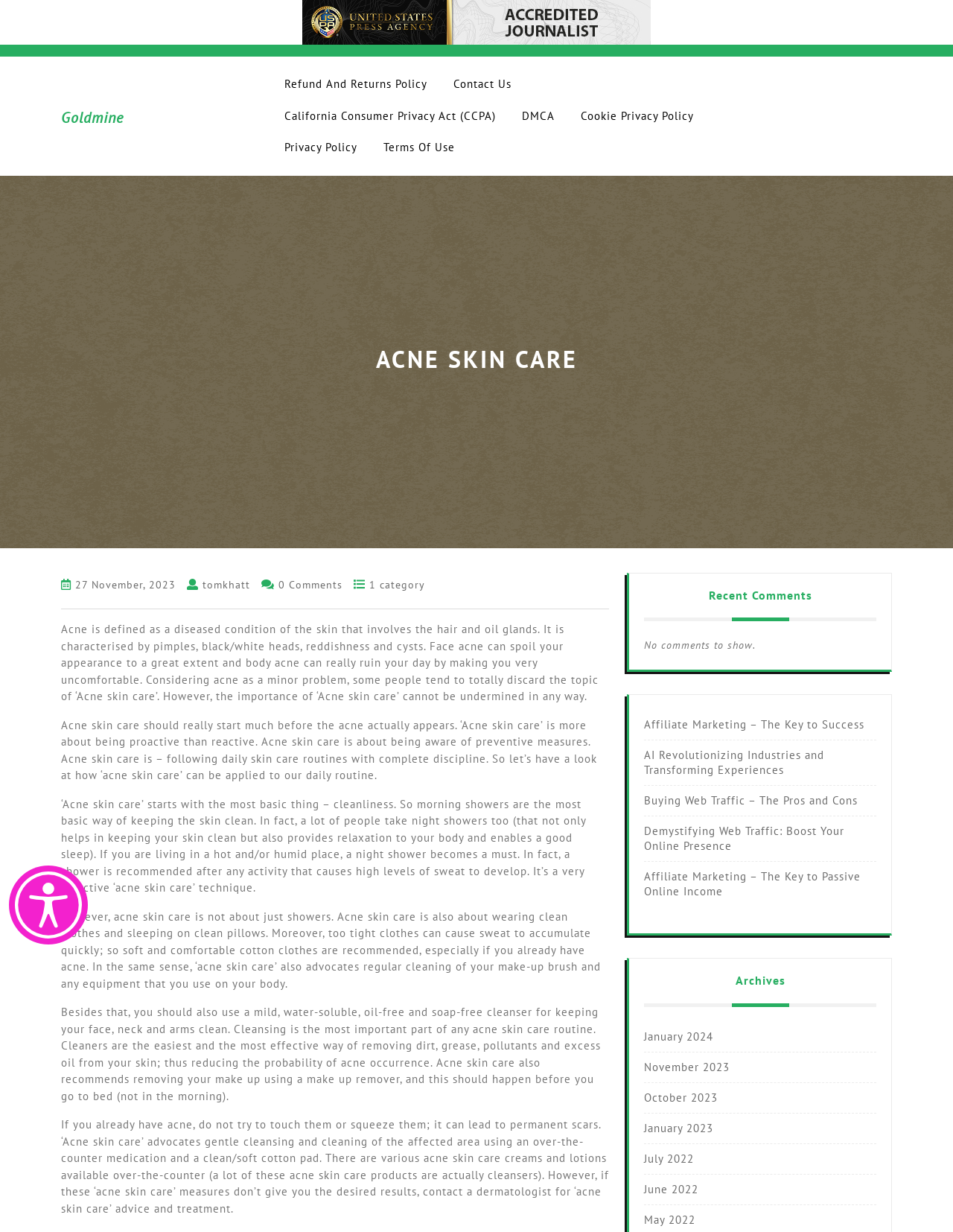Please determine the bounding box coordinates for the UI element described here. Use the format (top-left x, top-left y, bottom-right x, bottom-right y) with values bounded between 0 and 1: DMCA

[0.536, 0.081, 0.594, 0.107]